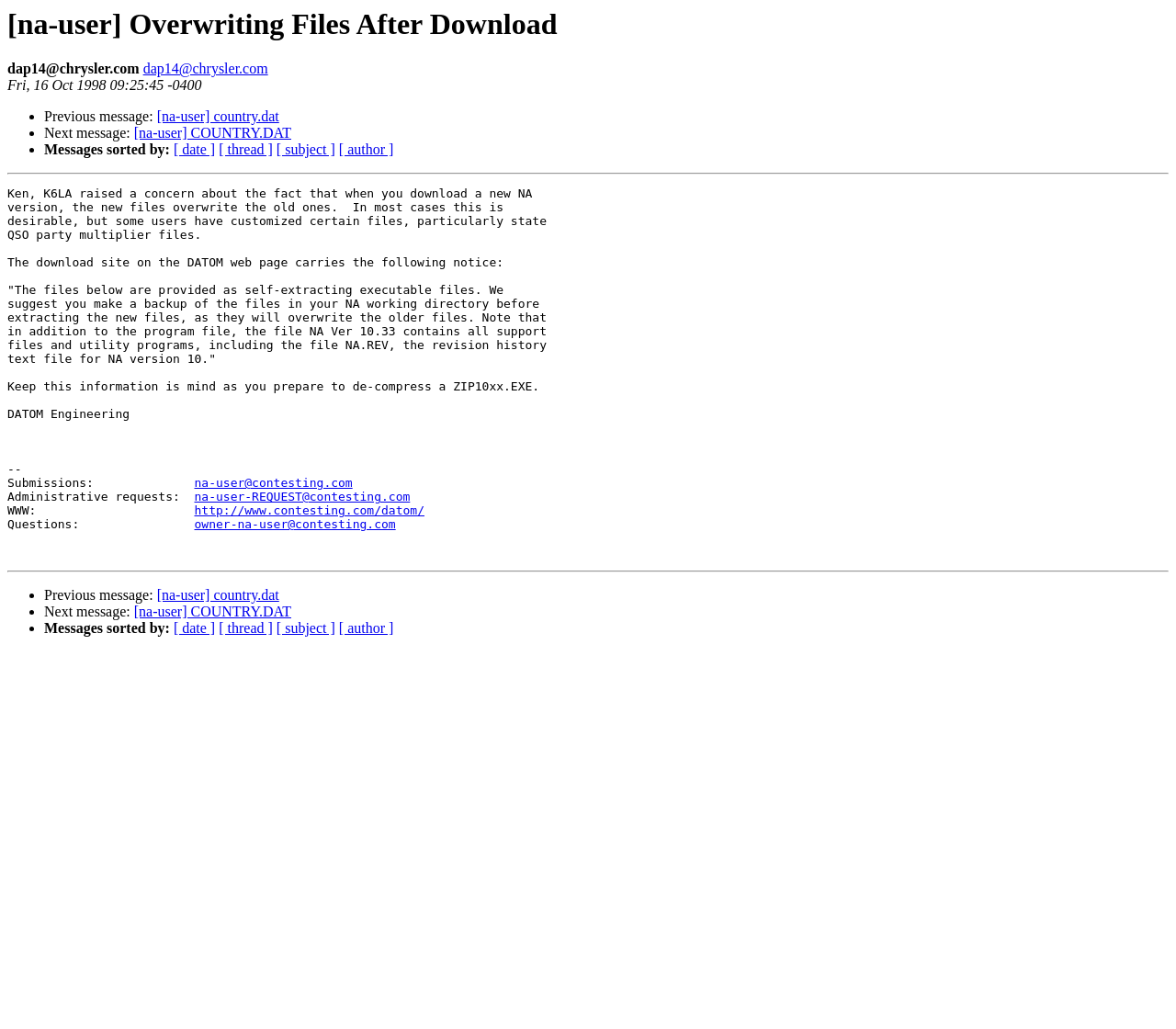What is the date of the email?
Please give a detailed and thorough answer to the question, covering all relevant points.

The date of the email is Fri, 16 Oct 1998 09:25:45 -0400, which is mentioned in the StaticText element with bounding box coordinates [0.006, 0.075, 0.172, 0.091].